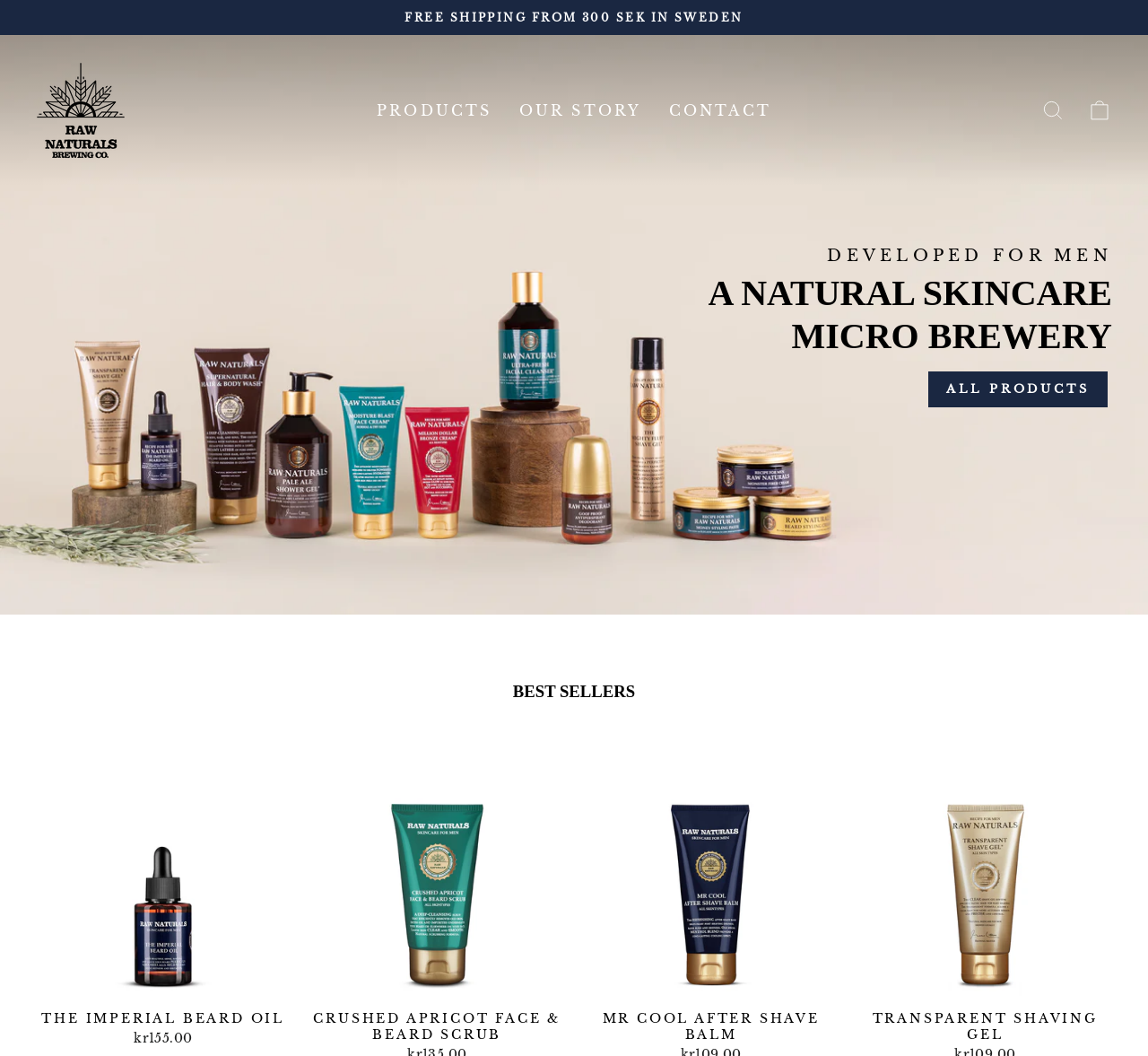Locate the primary headline on the webpage and provide its text.

RAW NATURALS BREWING COMPANY